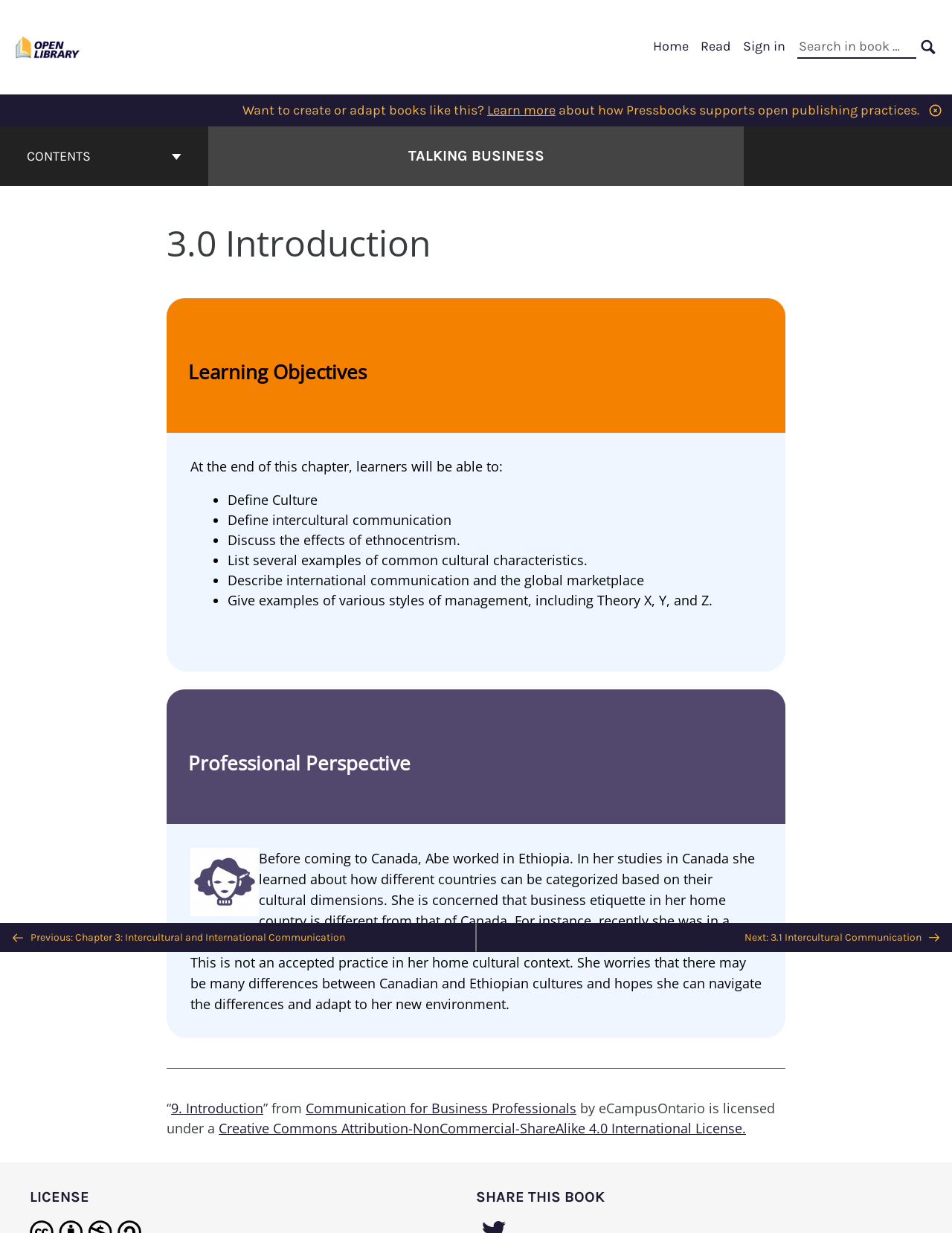What is the license of the book?
We need a detailed and exhaustive answer to the question. Please elaborate.

I found the answer by looking at the text at the bottom of the webpage, which says 'by eCampusOntario is licensed under a Creative Commons Attribution-NonCommercial-ShareAlike 4.0 International License'.